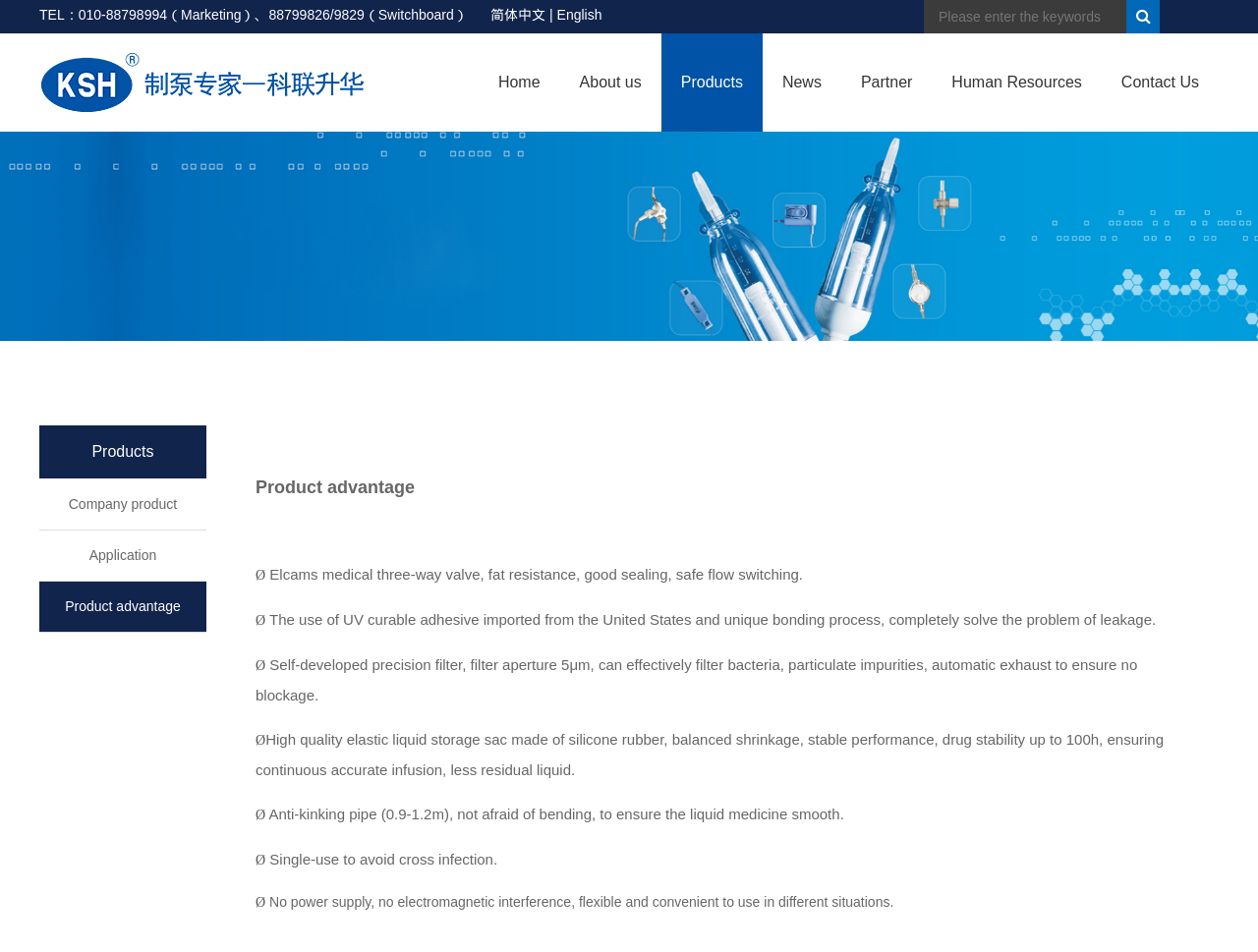What is the product advantage of Elcams medical three-way valve?
Use the information from the screenshot to give a comprehensive response to the question.

The product advantage of Elcams medical three-way valve can be found in the static text element that says 'Elcams medical three-way valve, fat resistance, good sealing, safe flow switching.' This text is located in the middle of the webpage, describing the features of the product.